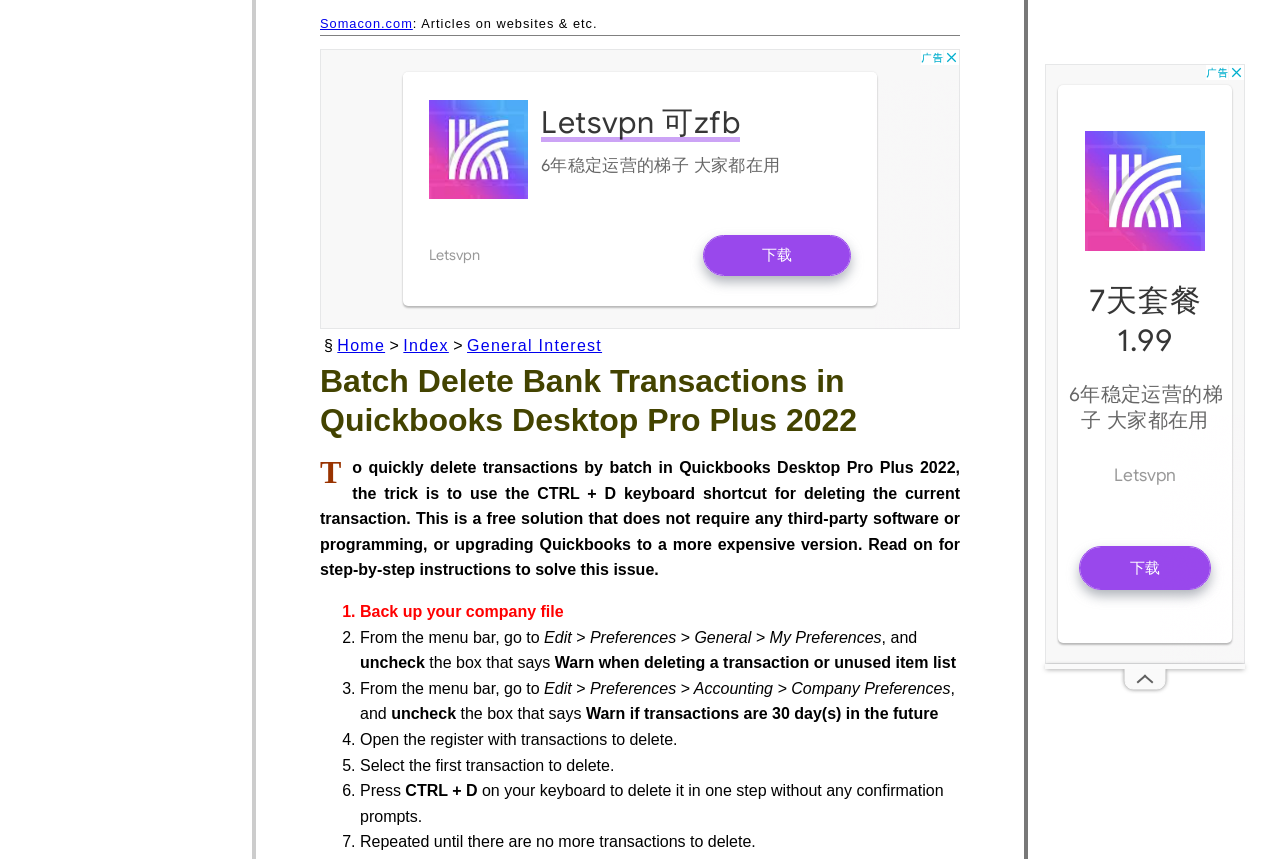Identify the bounding box coordinates for the UI element that matches this description: "aria-label="Advertisement" name="aswift_3" title="Advertisement"".

[0.816, 0.075, 0.973, 0.773]